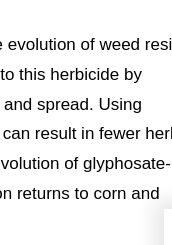Based on the image, provide a detailed response to the question:
What is the primary use of glyphosate in agriculture?

According to the caption, glyphosate is a widely used herbicide that has been critical in managing weed resistance, implying that its primary use is to control weeds in agricultural fields.